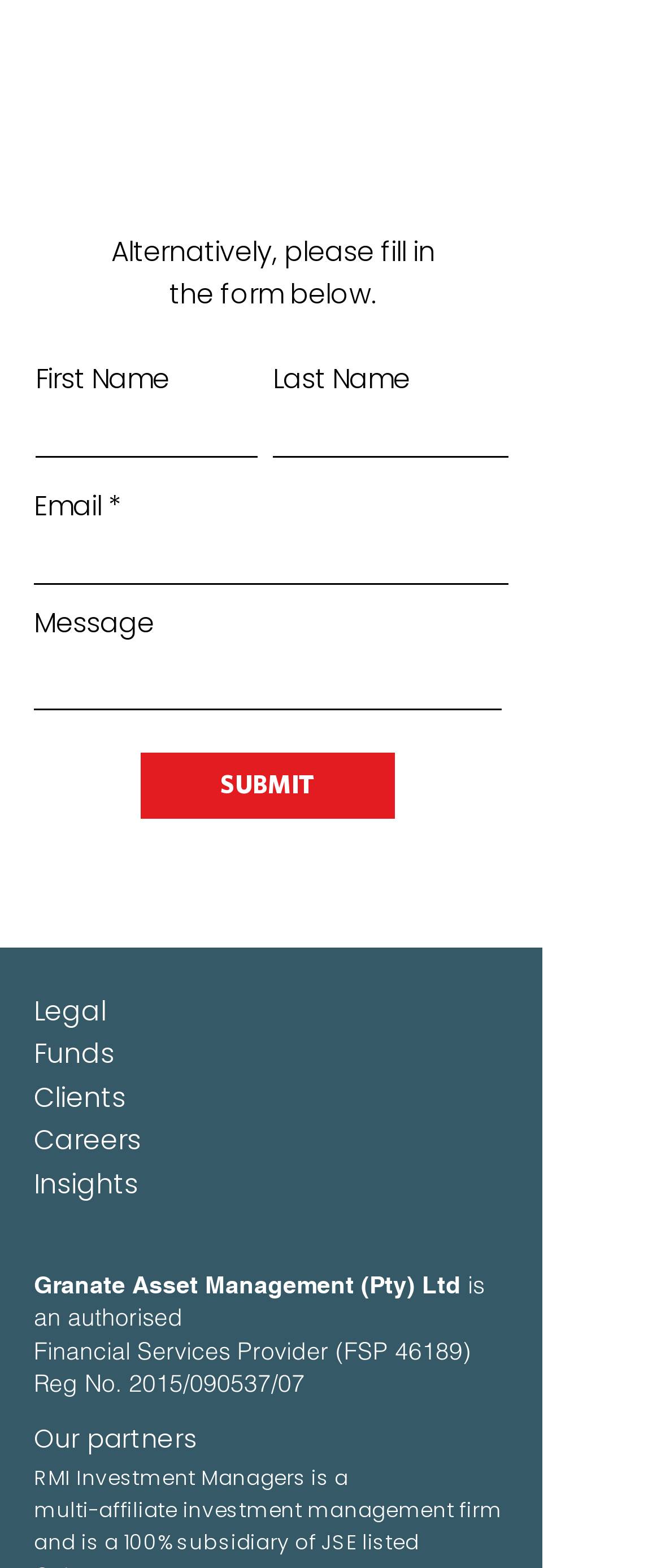With reference to the image, please provide a detailed answer to the following question: How many text fields are in the form?

The form contains four text fields: First Name, Last Name, Email, and Message, which are all text fields where users can input their information.